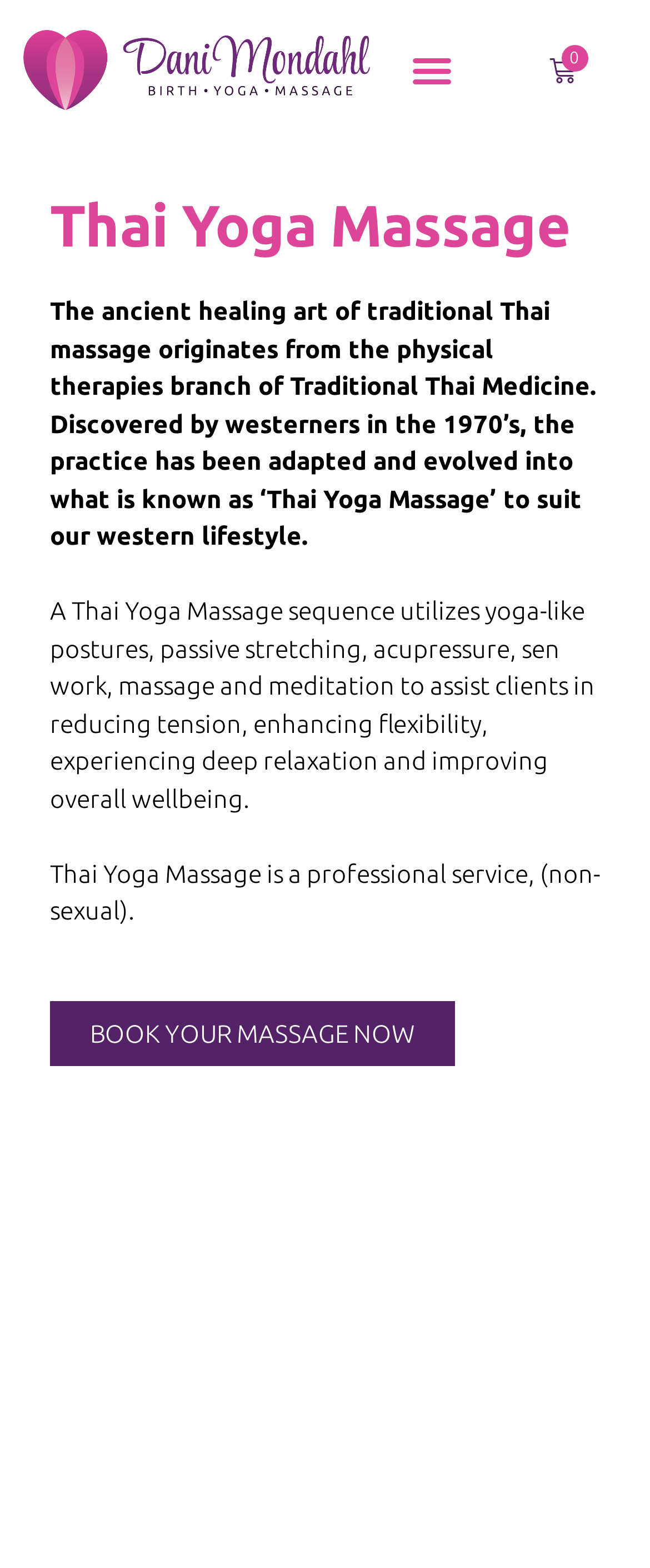How can I book a massage?
Please respond to the question with a detailed and informative answer.

The webpage provides a clear call-to-action, which is to click the 'BOOK YOUR MASSAGE NOW' link. This link is likely to take the user to a booking or appointment scheduling page, where they can arrange for a massage session.